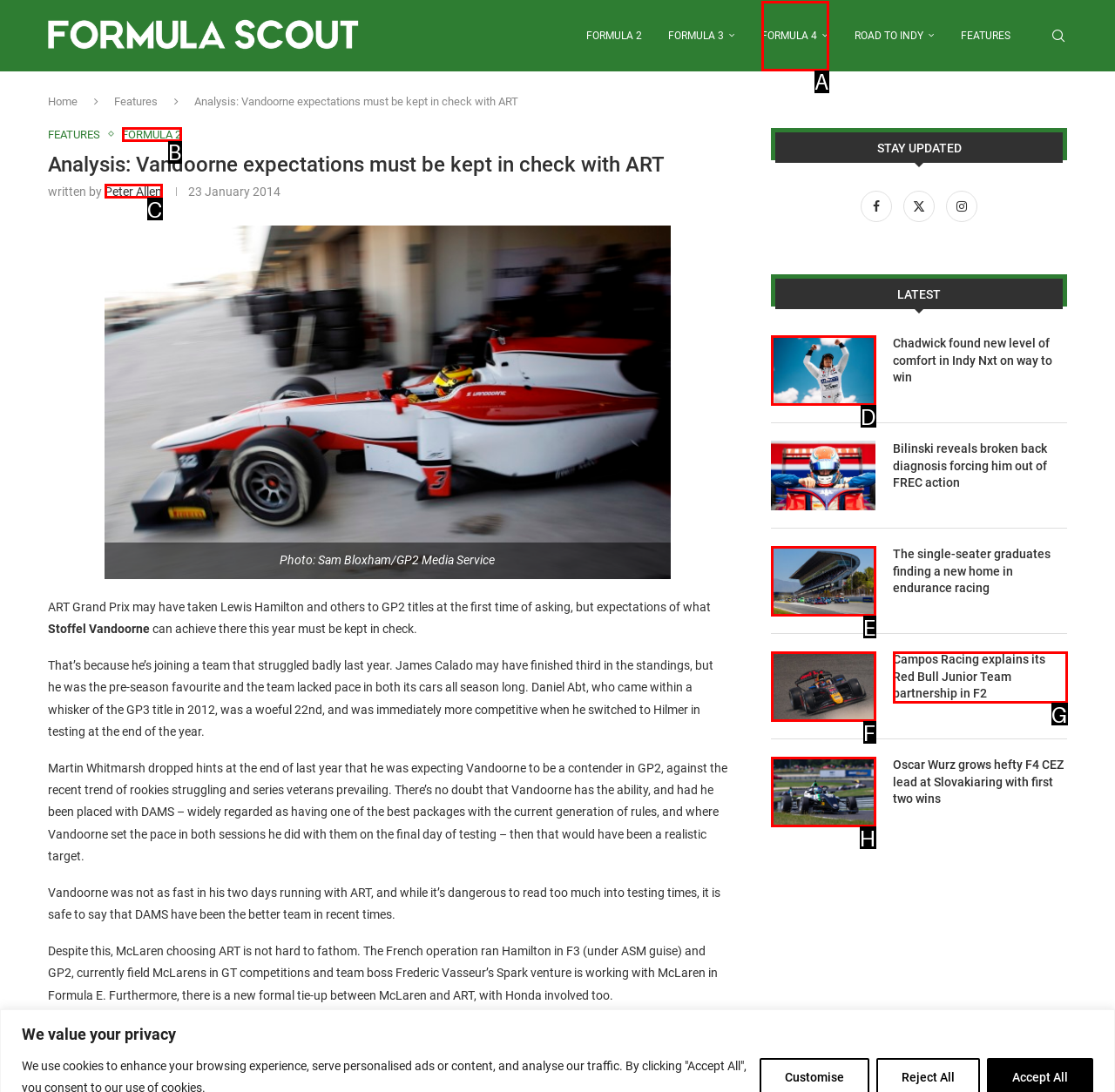Using the description: Peter Allen, find the HTML element that matches it. Answer with the letter of the chosen option.

C